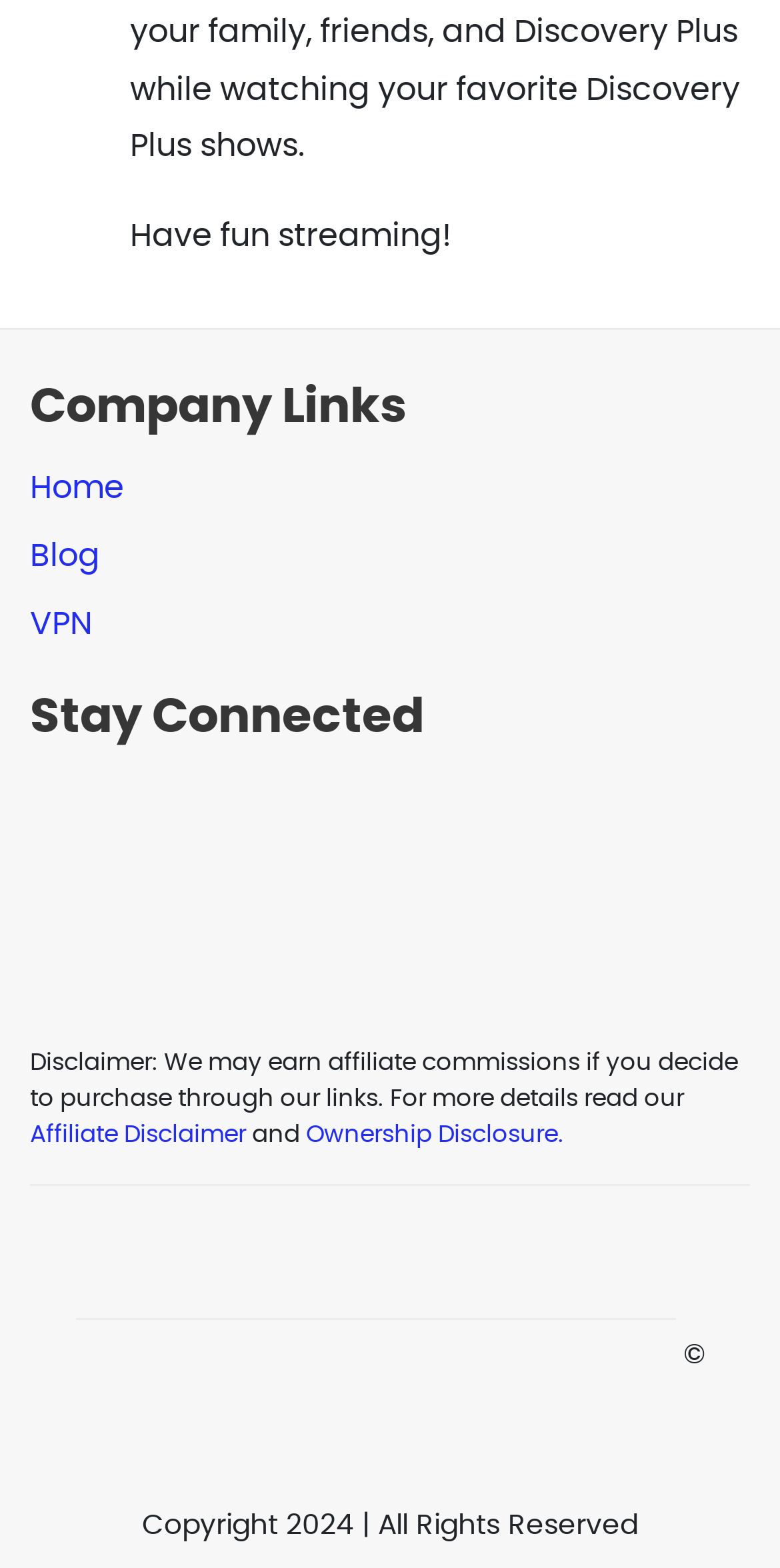Identify the bounding box coordinates of the clickable region to carry out the given instruction: "Check DMCA.com Protection Status".

[0.096, 0.841, 0.865, 0.886]